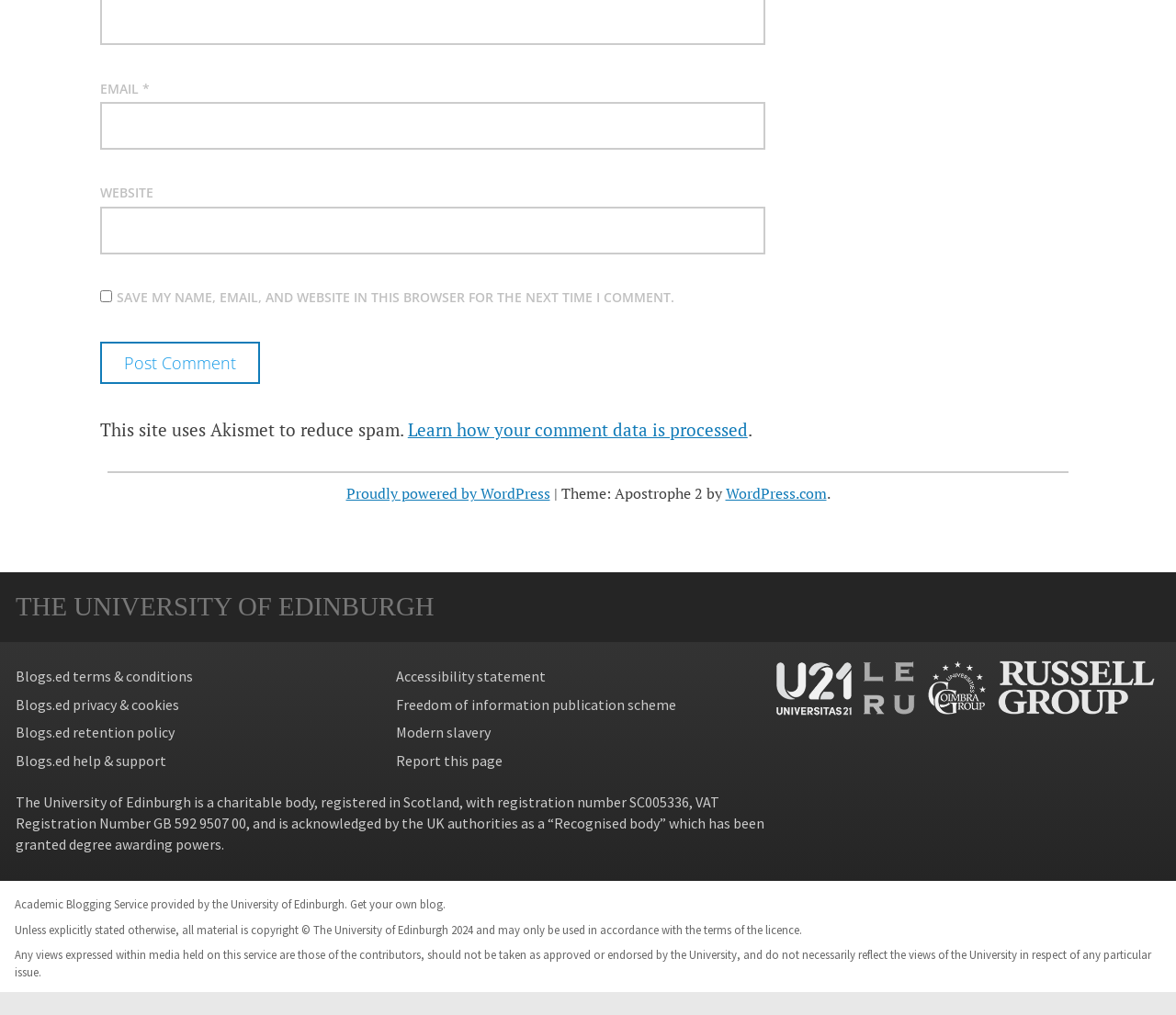Is there a checkbox to save user information?
Offer a detailed and exhaustive answer to the question.

The webpage contains a checkbox labeled 'SAVE MY NAME, EMAIL, AND WEBSITE IN THIS BROWSER FOR THE NEXT TIME I COMMENT.' This suggests that users have the option to save their information for future comments.